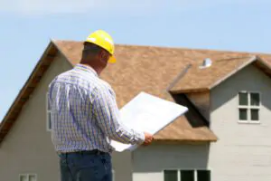Describe every detail you can see in the image.

In this image, a general contractor is seen standing outside a house, attentively reviewing construction plans. Dressed in a plaid shirt and wearing a yellow hard hat for safety, he holds a set of blueprints that outline the details of the project. The backdrop features a newly constructed home with a pitched roof, showcasing a blend of traditional and modern architectural elements. This scene captures the essential role of a general contractor in overseeing home renovation projects, symbolizing the careful planning and coordination required to transform a homeowner's vision into reality.